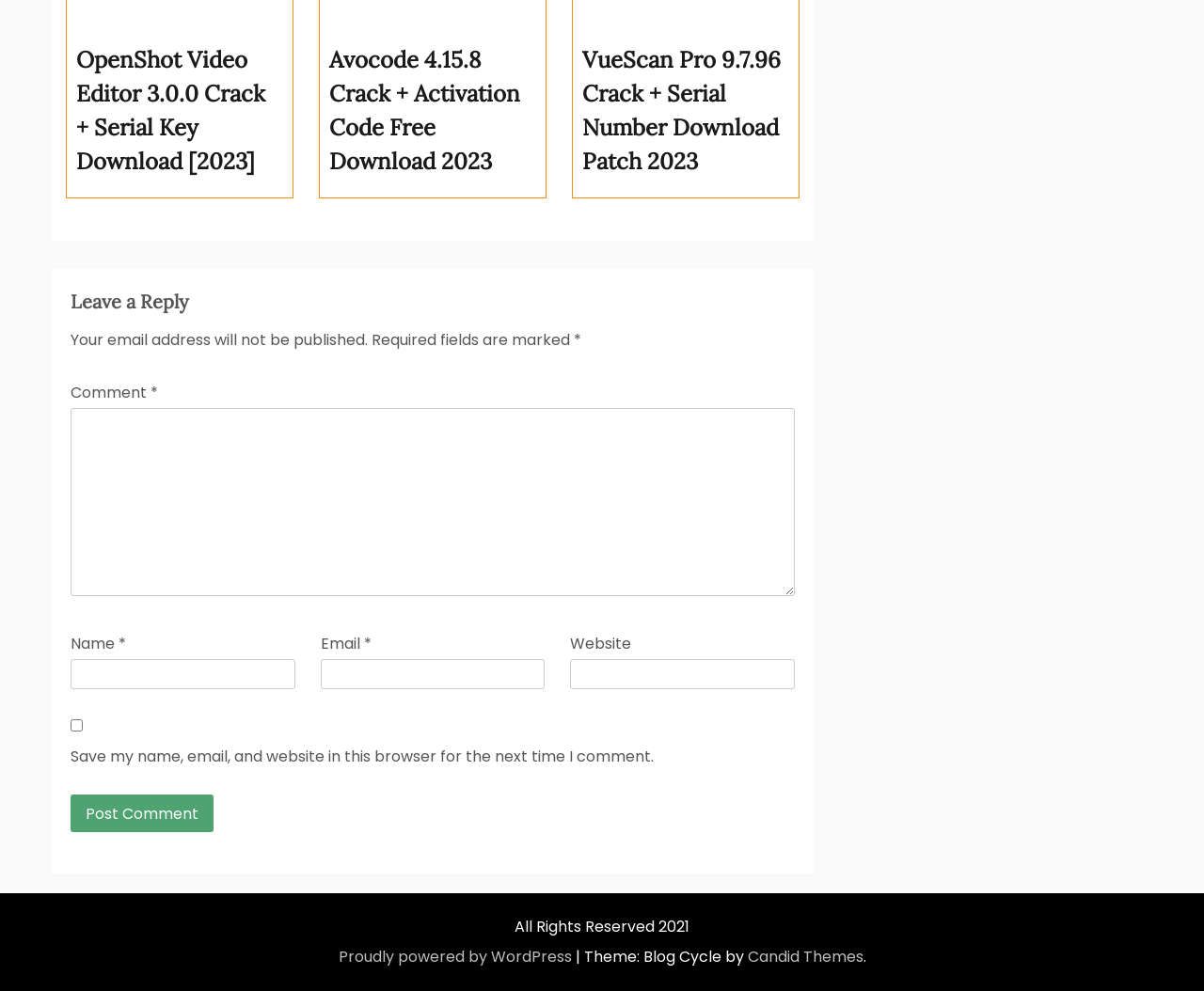What is the copyright year mentioned on the webpage?
Kindly give a detailed and elaborate answer to the question.

The footer of the webpage contains the text 'All Rights Reserved 2021', which indicates that the copyright year mentioned on the webpage is 2021.